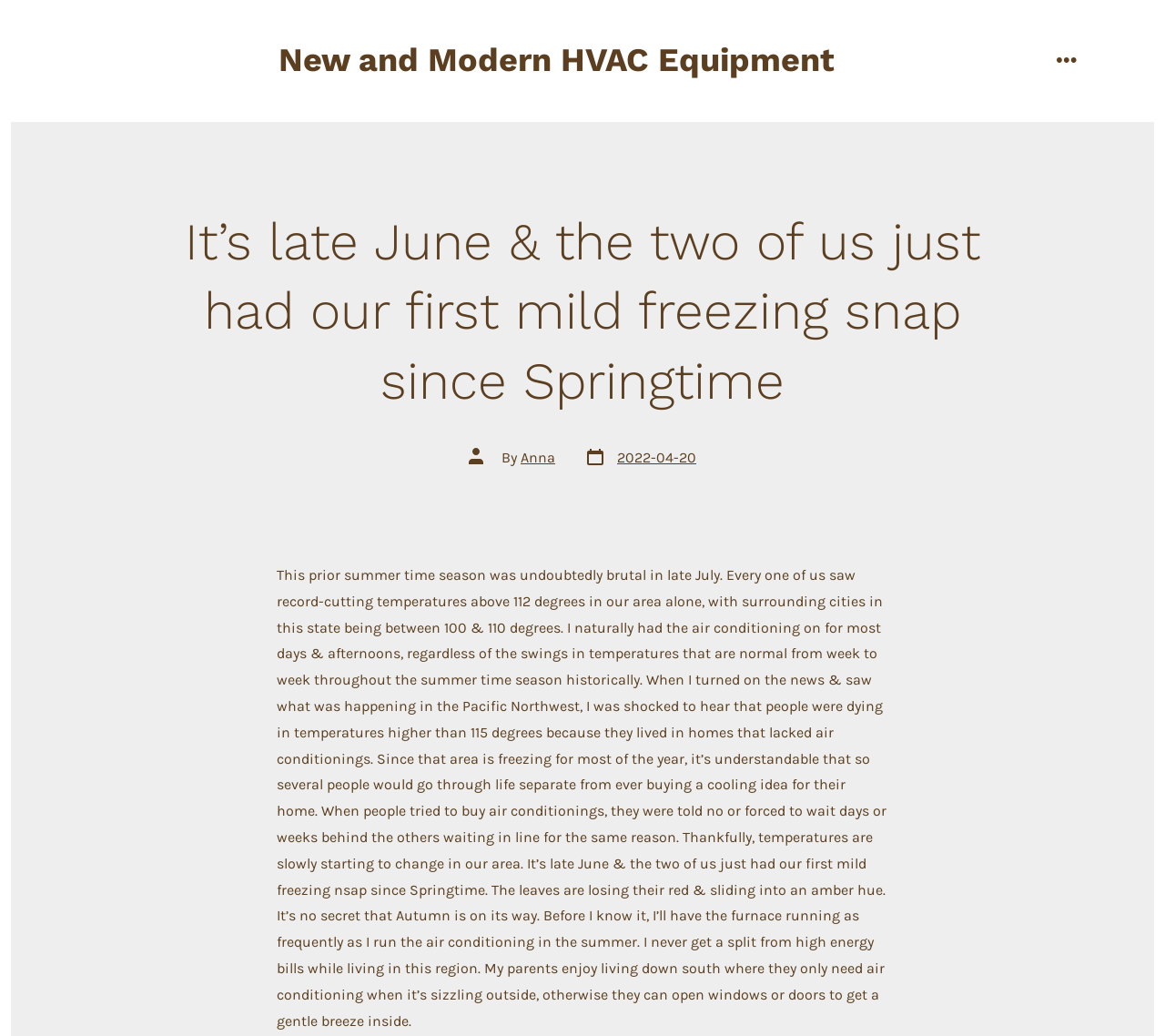Observe the image and answer the following question in detail: What is the temperature mentioned in the article?

The temperature is mentioned in the article as 'record-cutting temperatures above 112 degrees' in the context of the summer season.